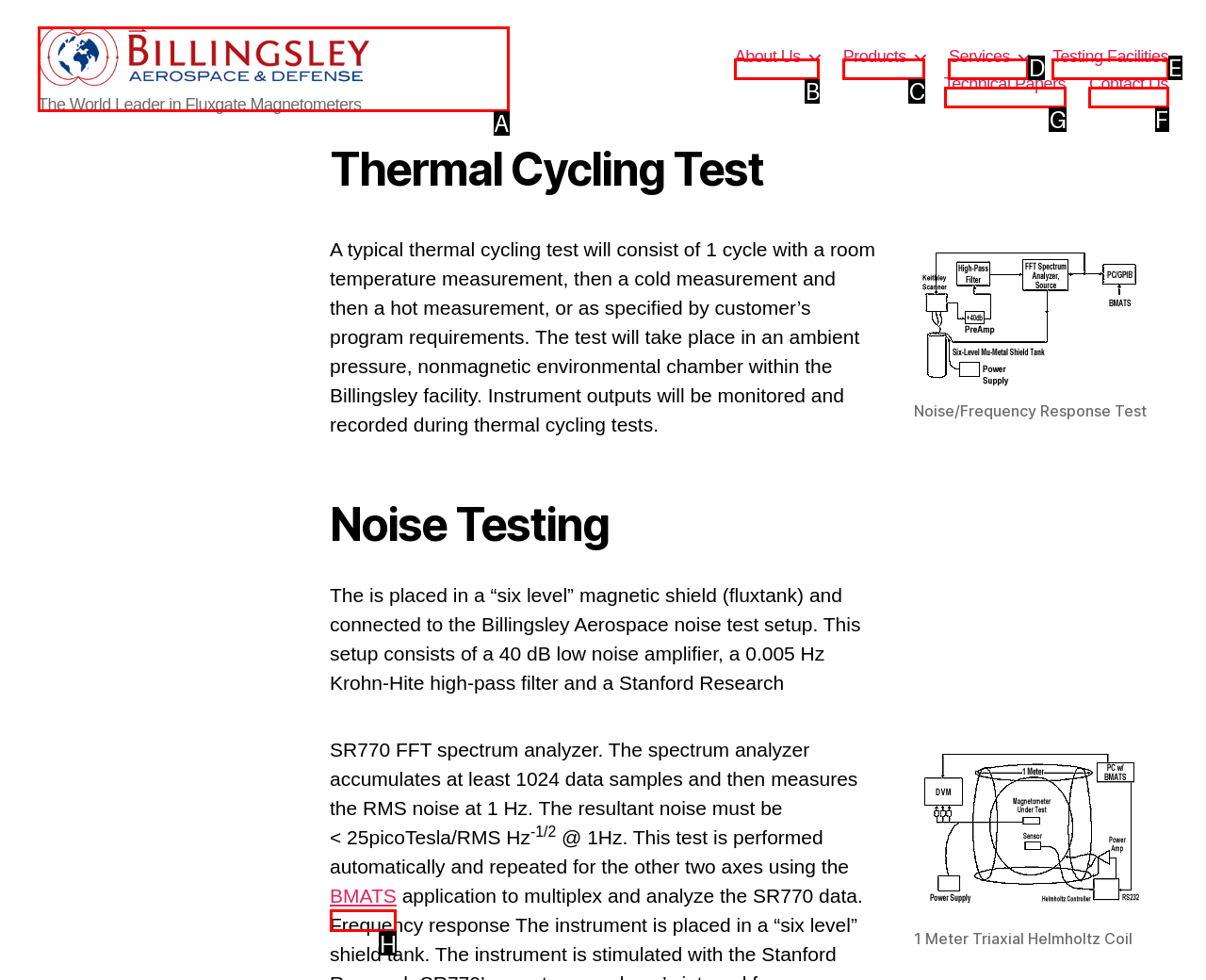For the task: View Technical Papers, identify the HTML element to click.
Provide the letter corresponding to the right choice from the given options.

G